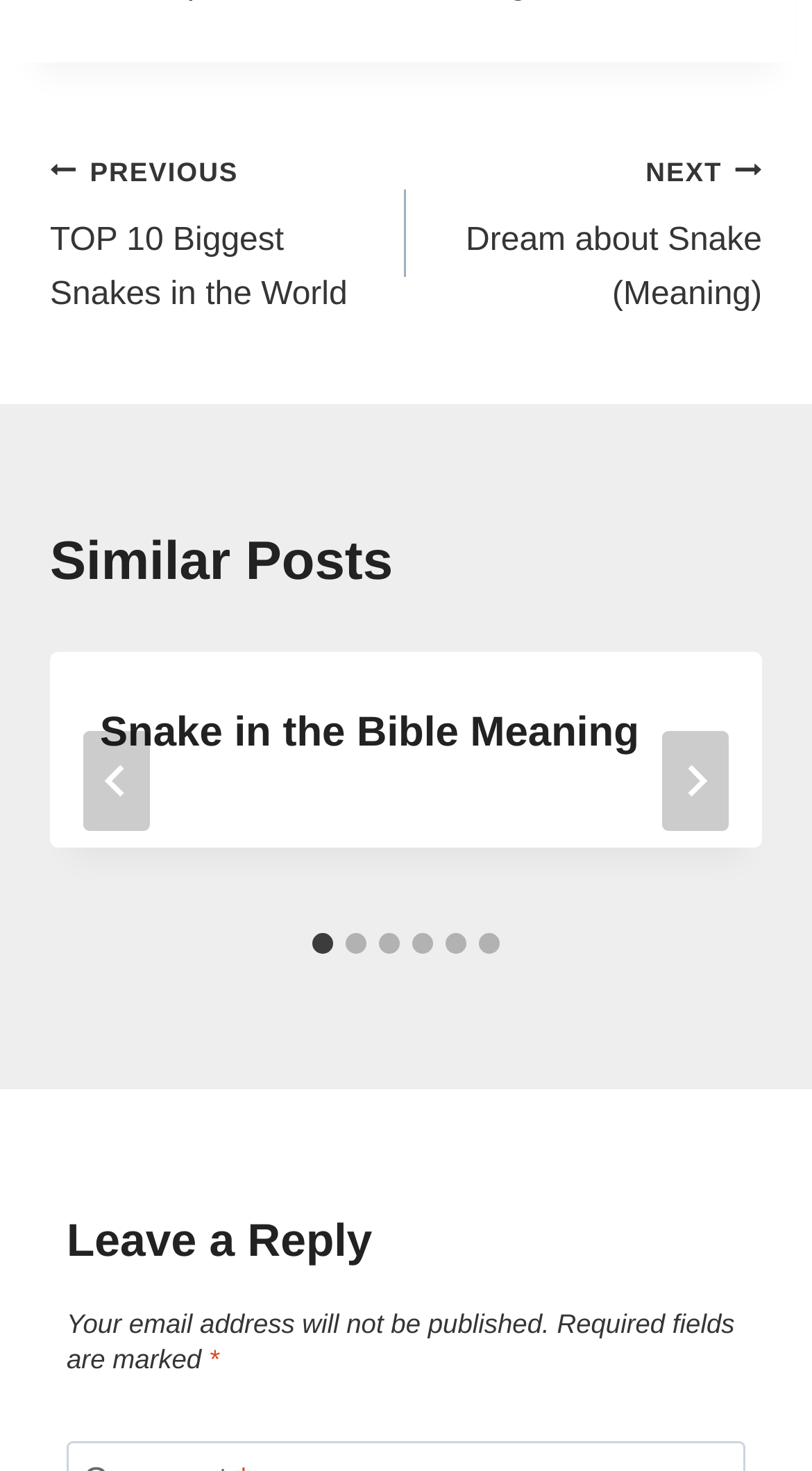Determine the bounding box coordinates of the clickable element necessary to fulfill the instruction: "Go to next post". Provide the coordinates as four float numbers within the 0 to 1 range, i.e., [left, top, right, bottom].

[0.5, 0.099, 0.938, 0.219]